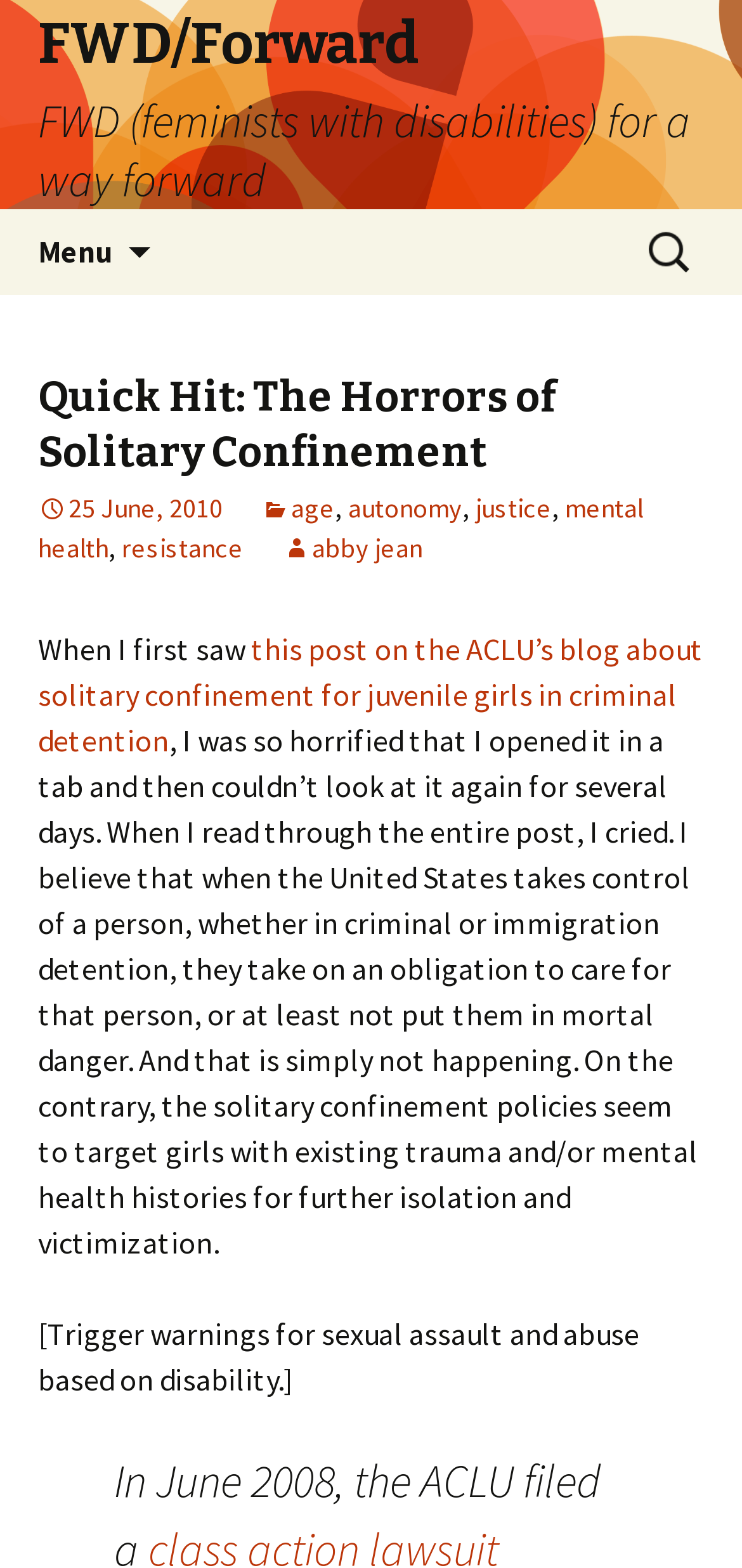Who is the author of the article? Examine the screenshot and reply using just one word or a brief phrase.

Abby Jean